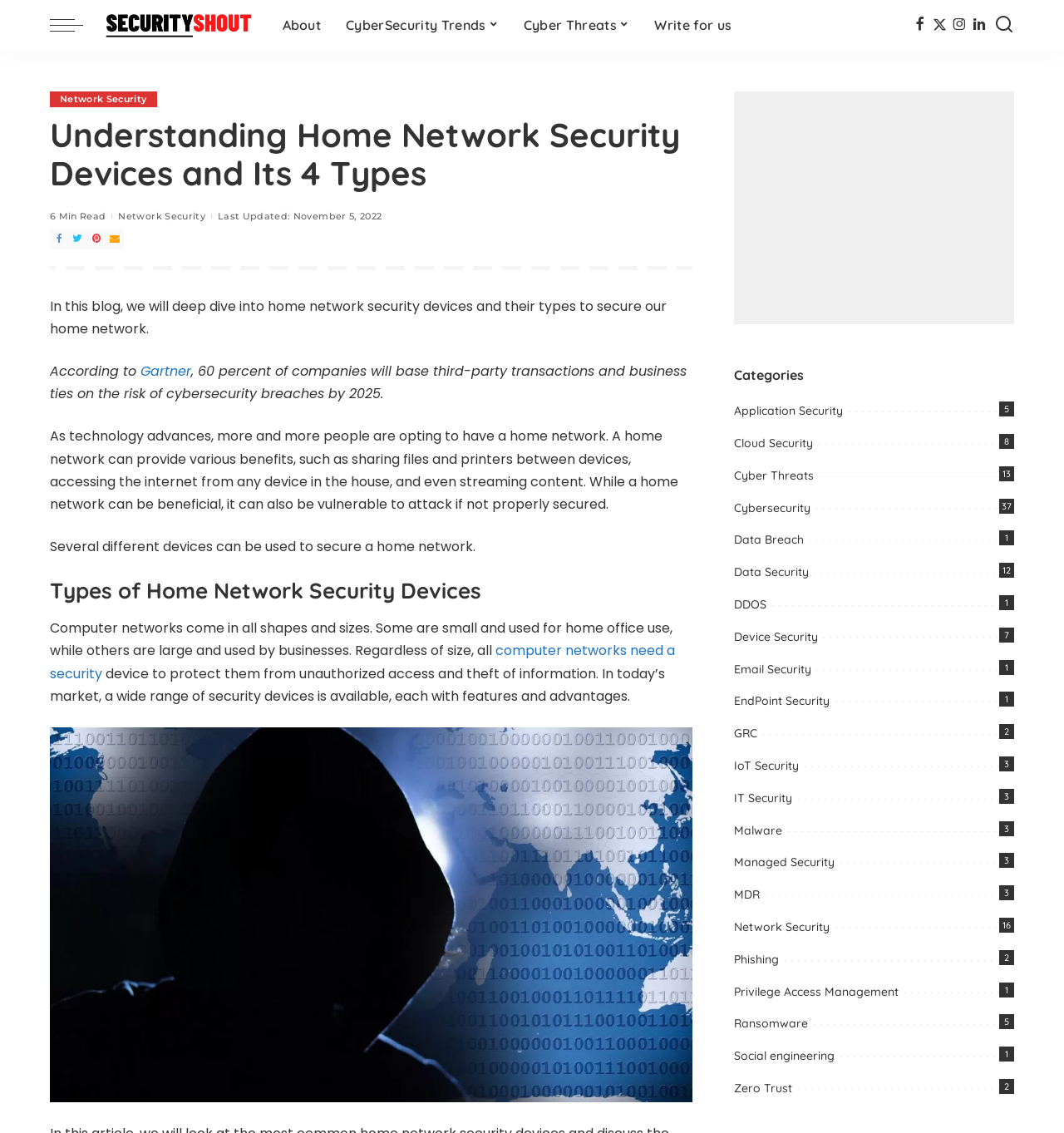Identify the bounding box coordinates for the region of the element that should be clicked to carry out the instruction: "Check the 'Categories' section". The bounding box coordinates should be four float numbers between 0 and 1, i.e., [left, top, right, bottom].

[0.69, 0.323, 0.953, 0.34]